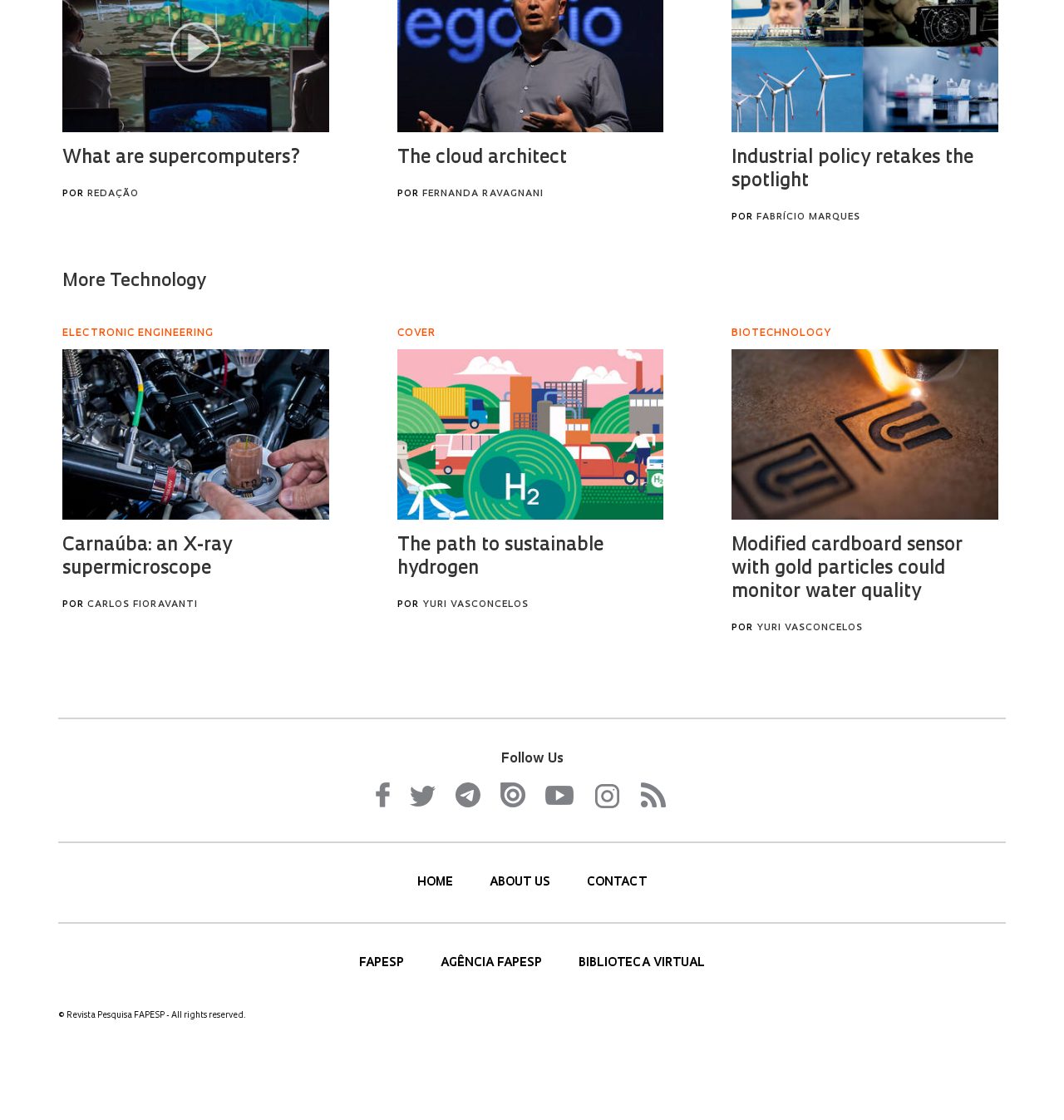Please identify the bounding box coordinates of the element I need to click to follow this instruction: "Go to home page".

[0.392, 0.783, 0.429, 0.794]